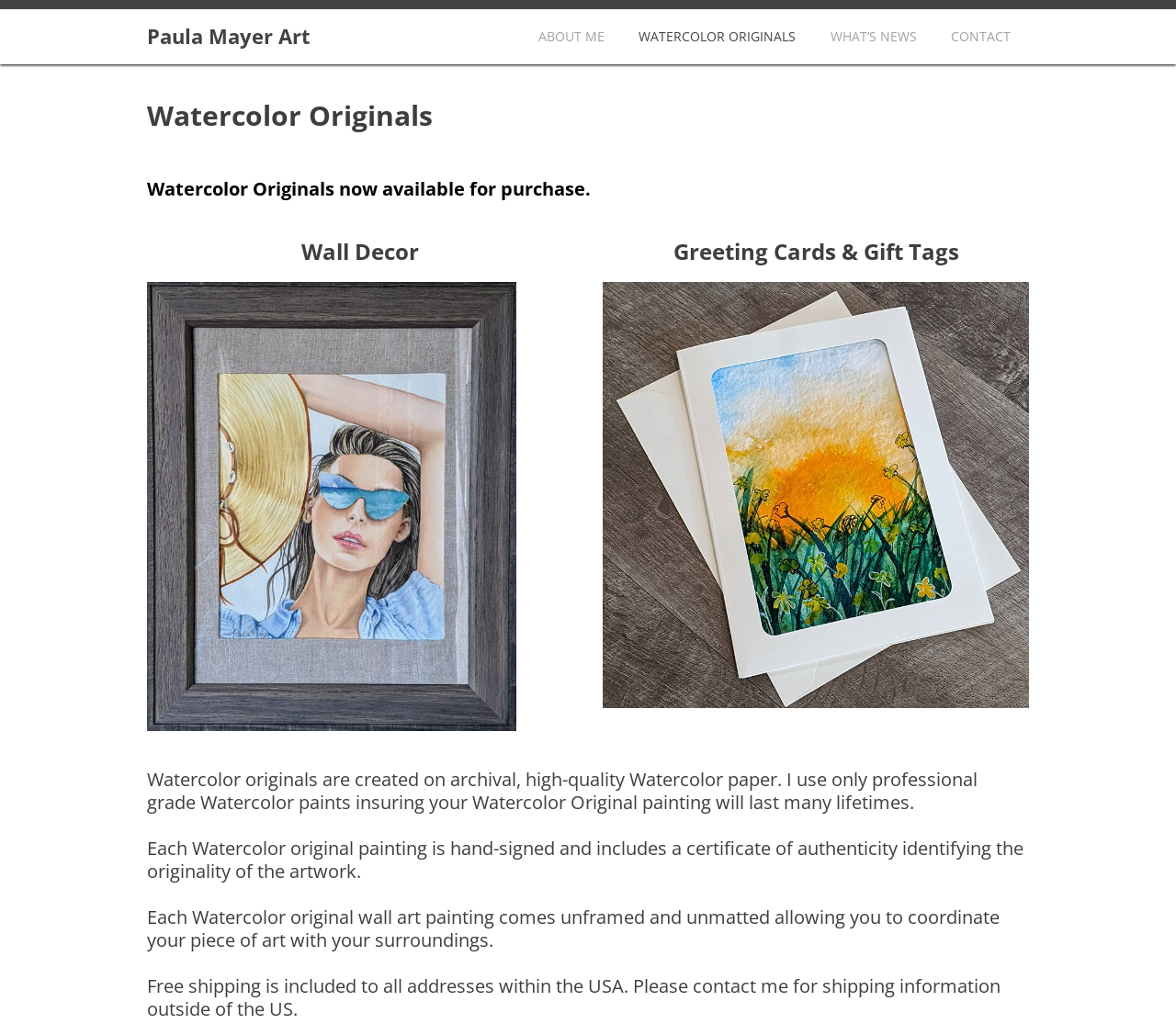What is the current availability of watercolor originals?
Please answer the question as detailed as possible based on the image.

The webpage states that 'Watercolor Originals now available for purchase.' This indicates that watercolor originals are currently available for purchase.